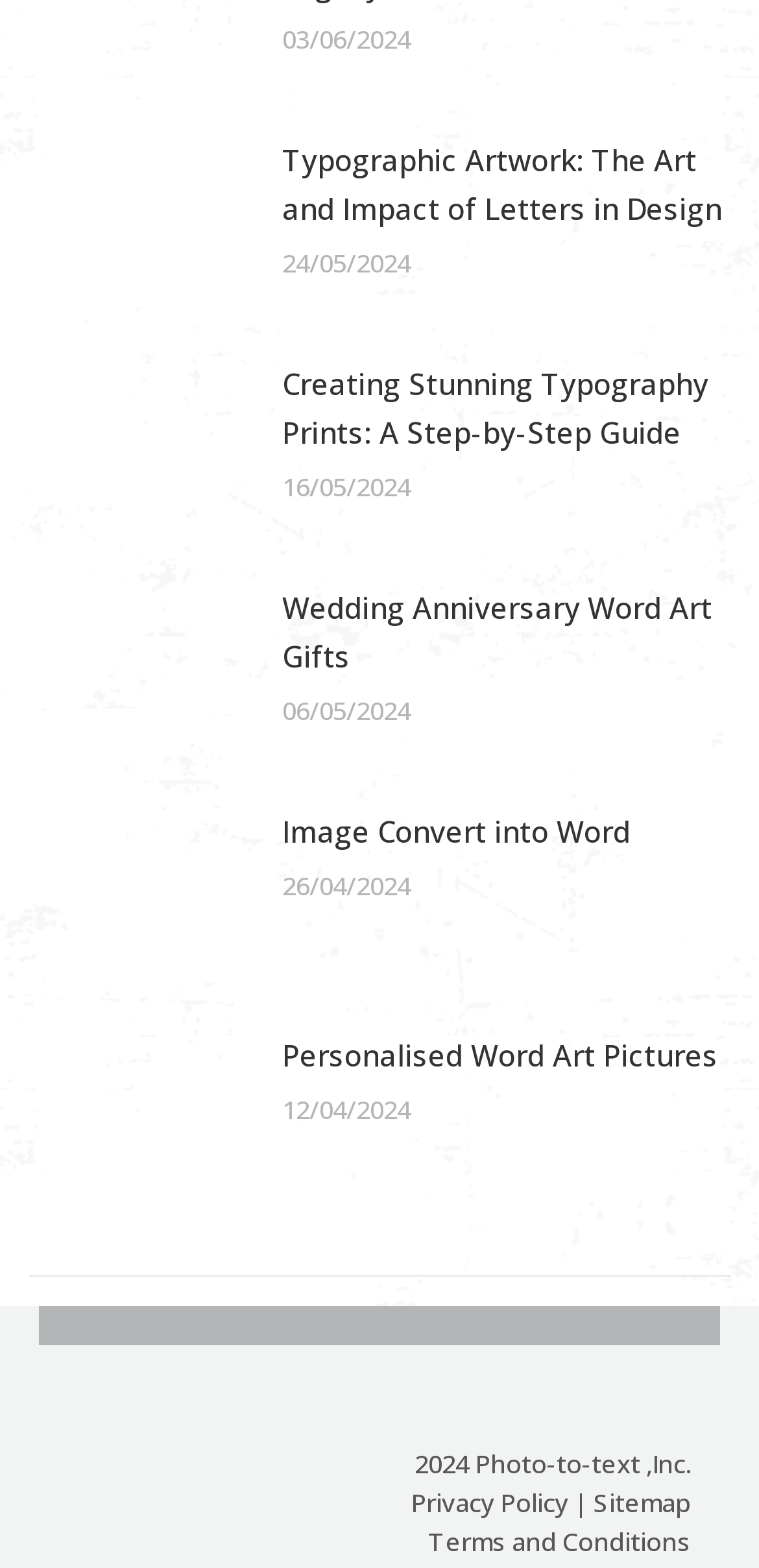Determine the coordinates of the bounding box for the clickable area needed to execute this instruction: "Get help".

None